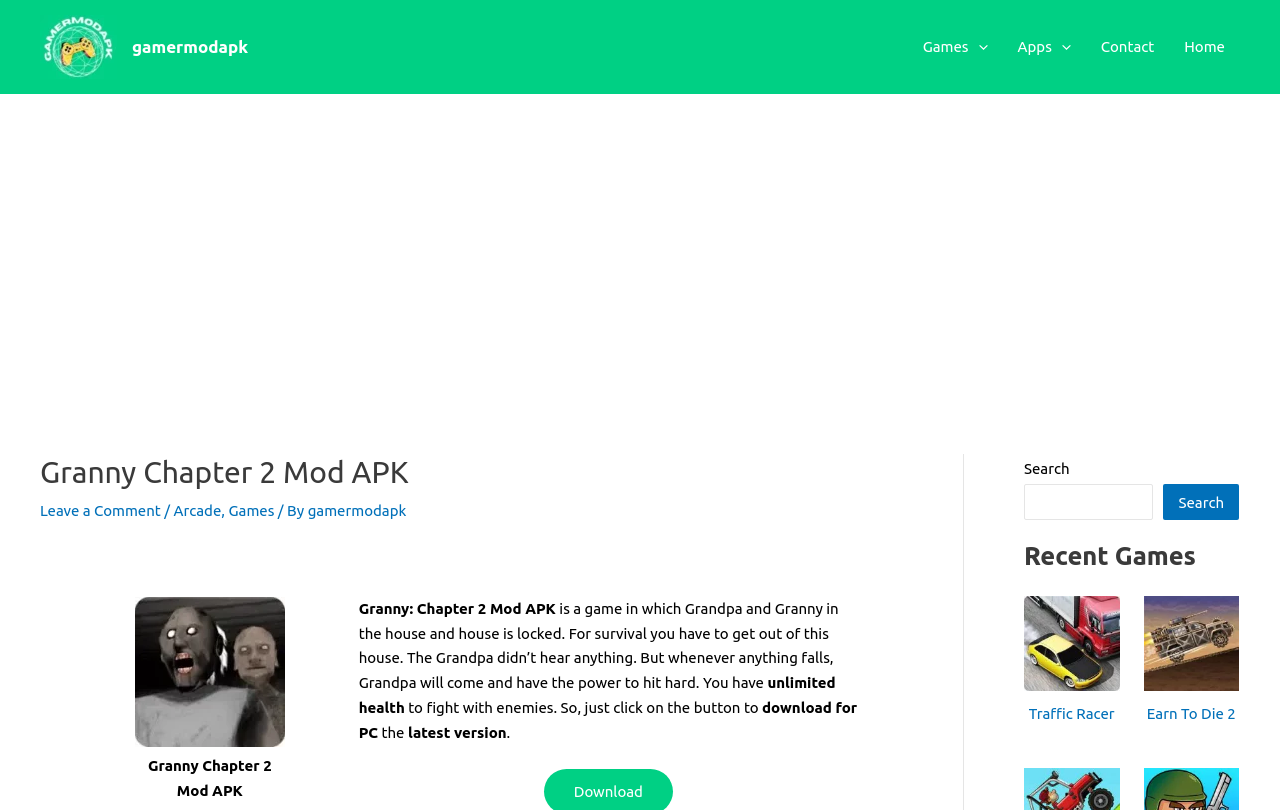Find the bounding box coordinates of the clickable region needed to perform the following instruction: "read about climate change". The coordinates should be provided as four float numbers between 0 and 1, i.e., [left, top, right, bottom].

None